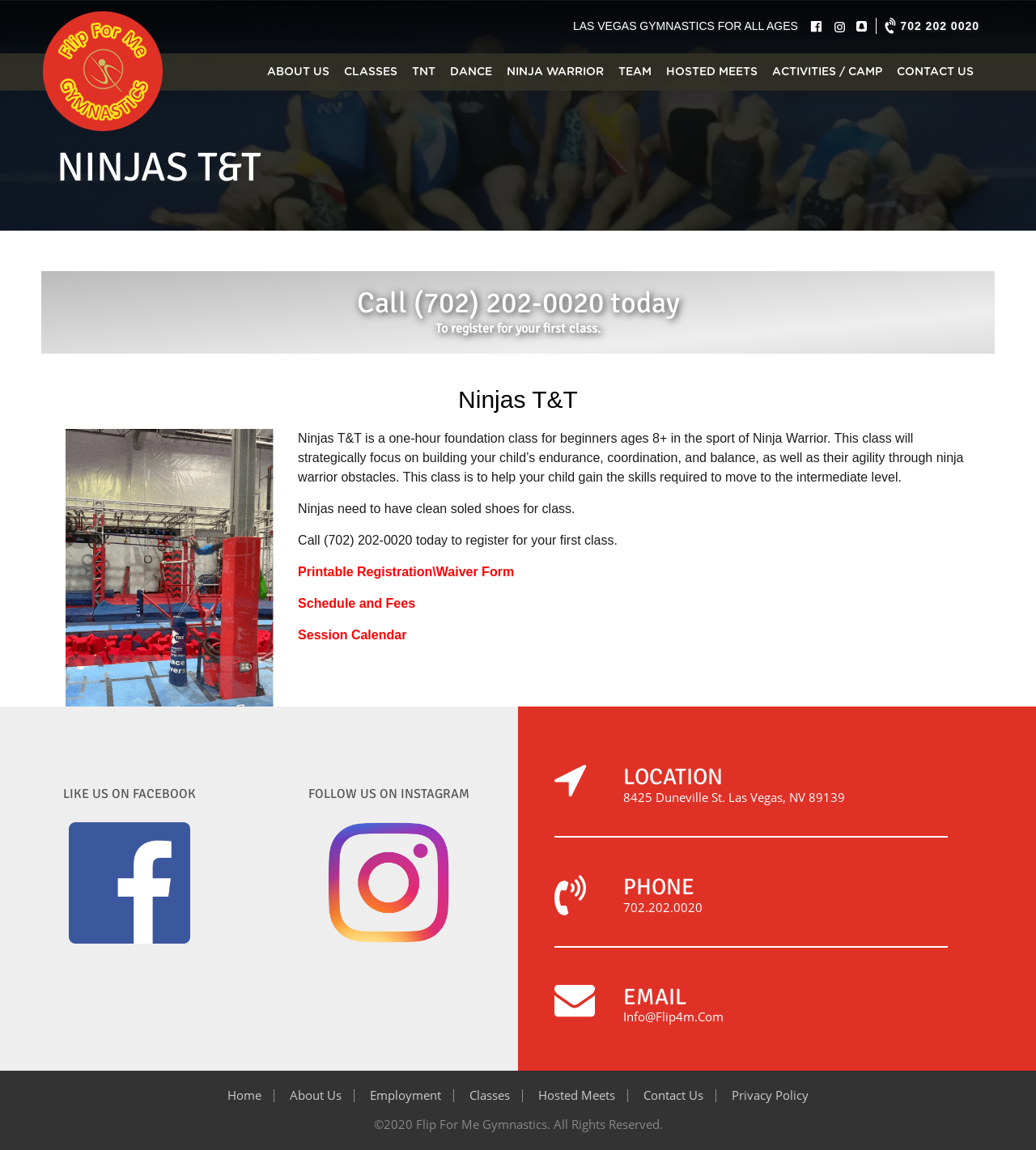Please identify the bounding box coordinates of the clickable region that I should interact with to perform the following instruction: "Log in to the website". The coordinates should be expressed as four float numbers between 0 and 1, i.e., [left, top, right, bottom].

None